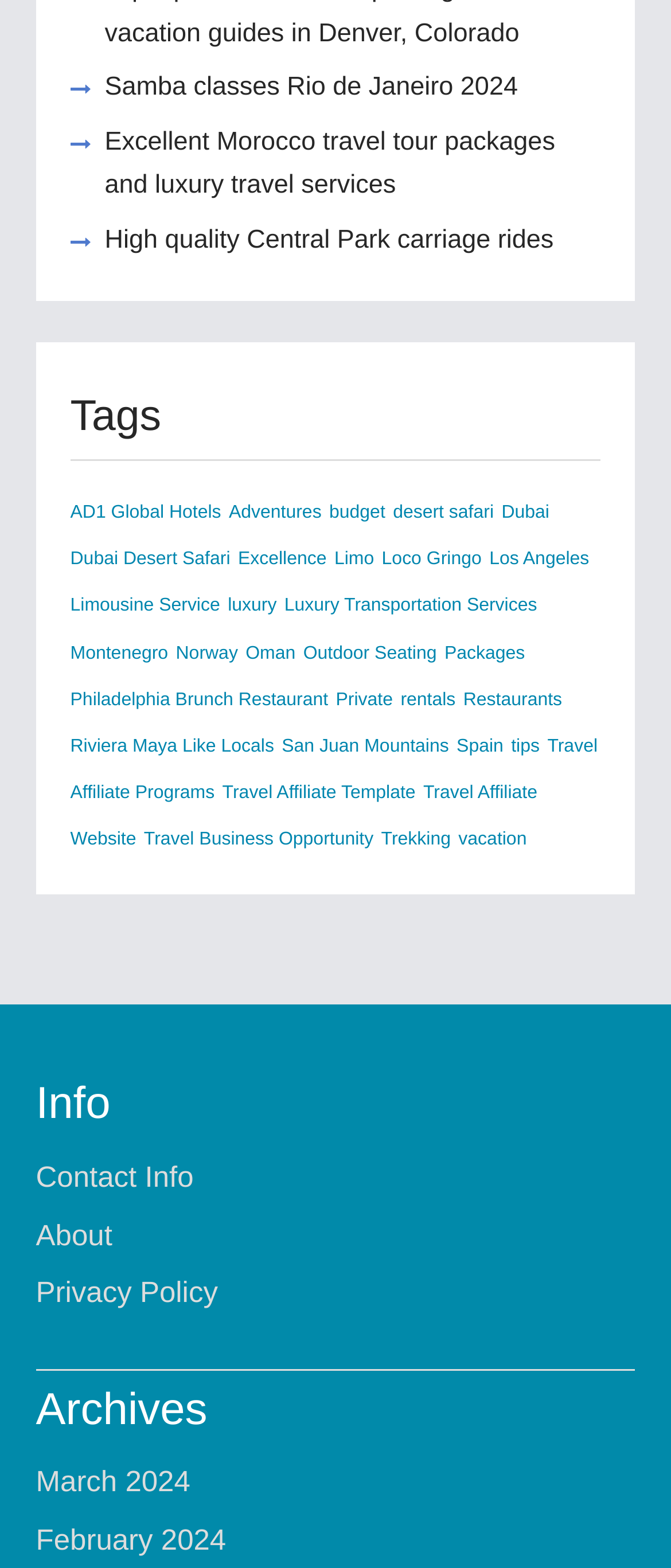How many items are under the 'Info' heading?
Answer the question with detailed information derived from the image.

I counted the number of items under the 'Info' heading, which starts at [197] heading 'Info'. There are three items: 'Contact Info', 'About', and 'Privacy Policy'.